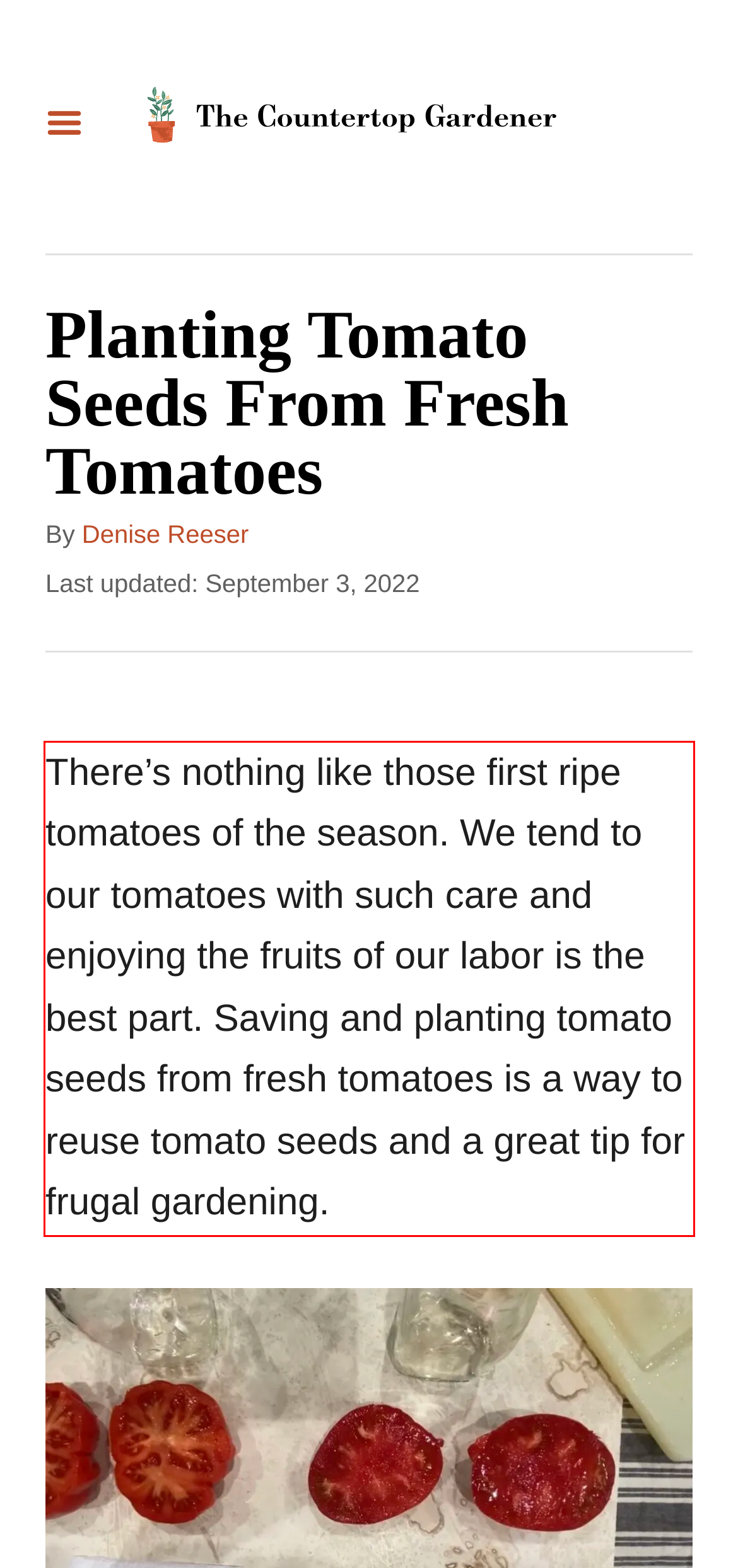Using the webpage screenshot, recognize and capture the text within the red bounding box.

There’s nothing like those first ripe tomatoes of the season. We tend to our tomatoes with such care and enjoying the fruits of our labor is the best part. Saving and planting tomato seeds from fresh tomatoes is a way to reuse tomato seeds and a great tip for frugal gardening.